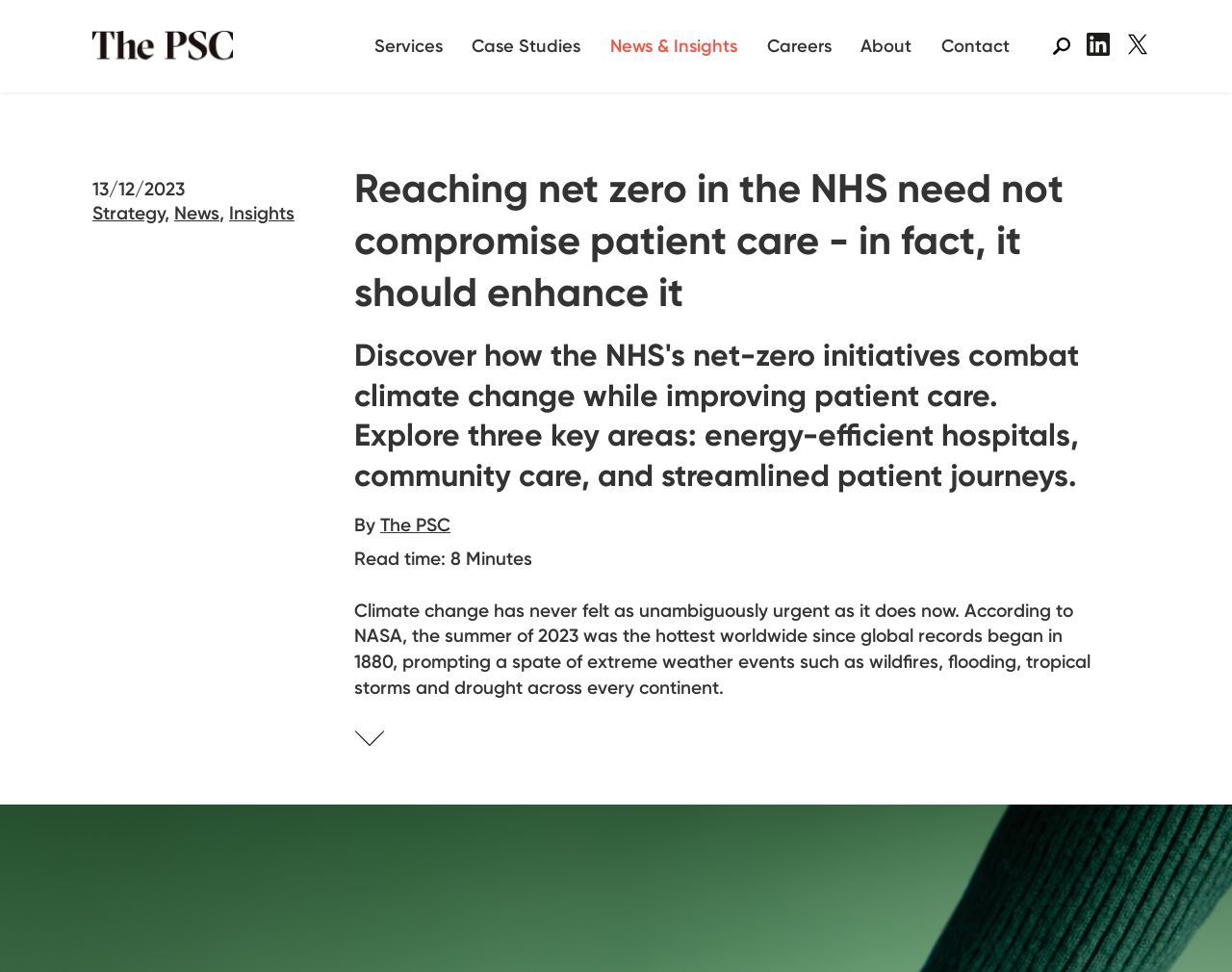Please find the bounding box coordinates of the clickable region needed to complete the following instruction: "Read the news about Strategy". The bounding box coordinates must consist of four float numbers between 0 and 1, i.e., [left, top, right, bottom].

[0.075, 0.207, 0.134, 0.231]